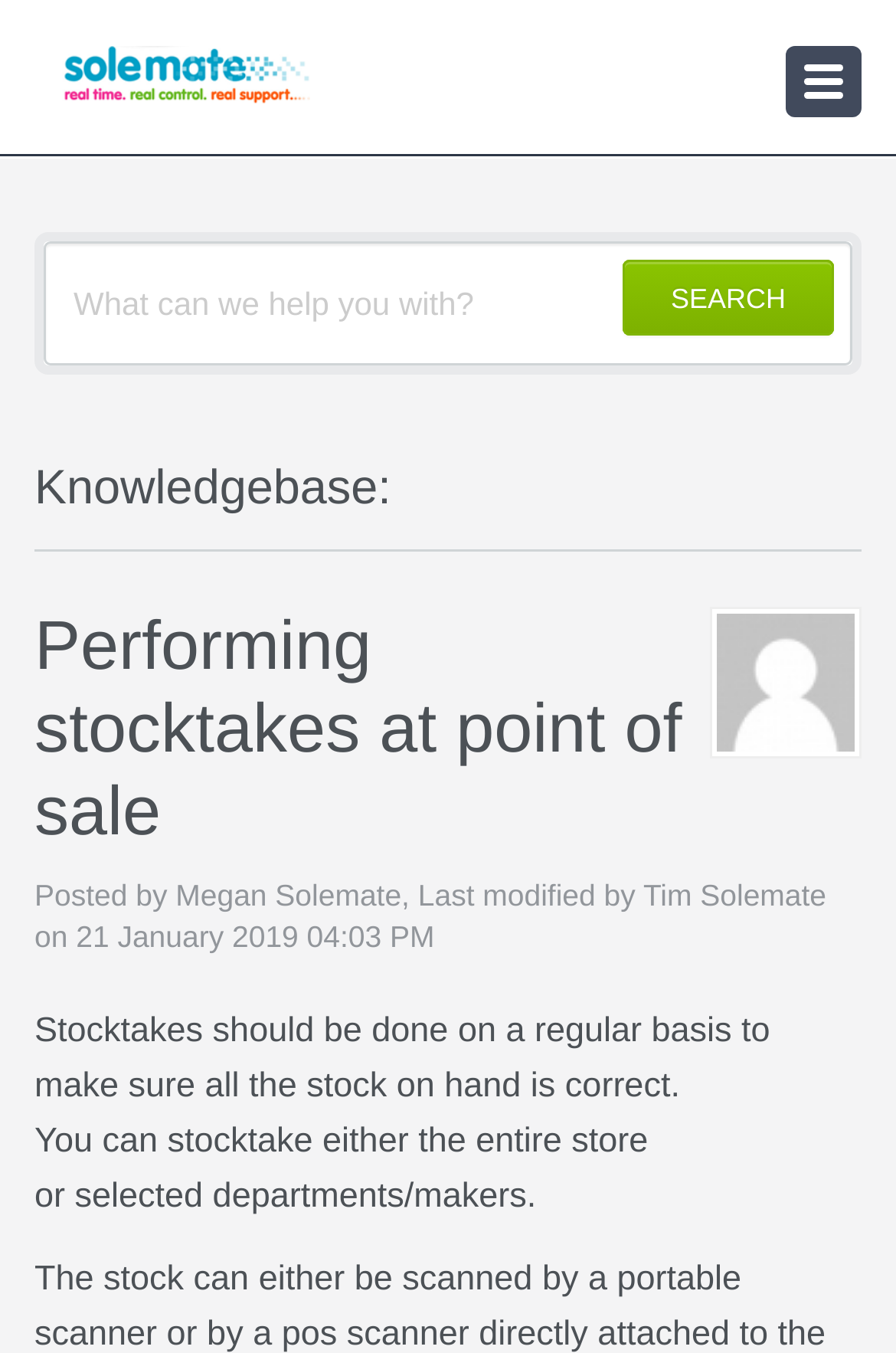Who last modified the knowledgebase article?
Provide a well-explained and detailed answer to the question.

The layout table cell containing the knowledgebase article topic also contains the text 'Last modified by Tim Solemate on 21 January 2019 04:03 PM', which indicates that Tim Solemate was the last person to modify the article.